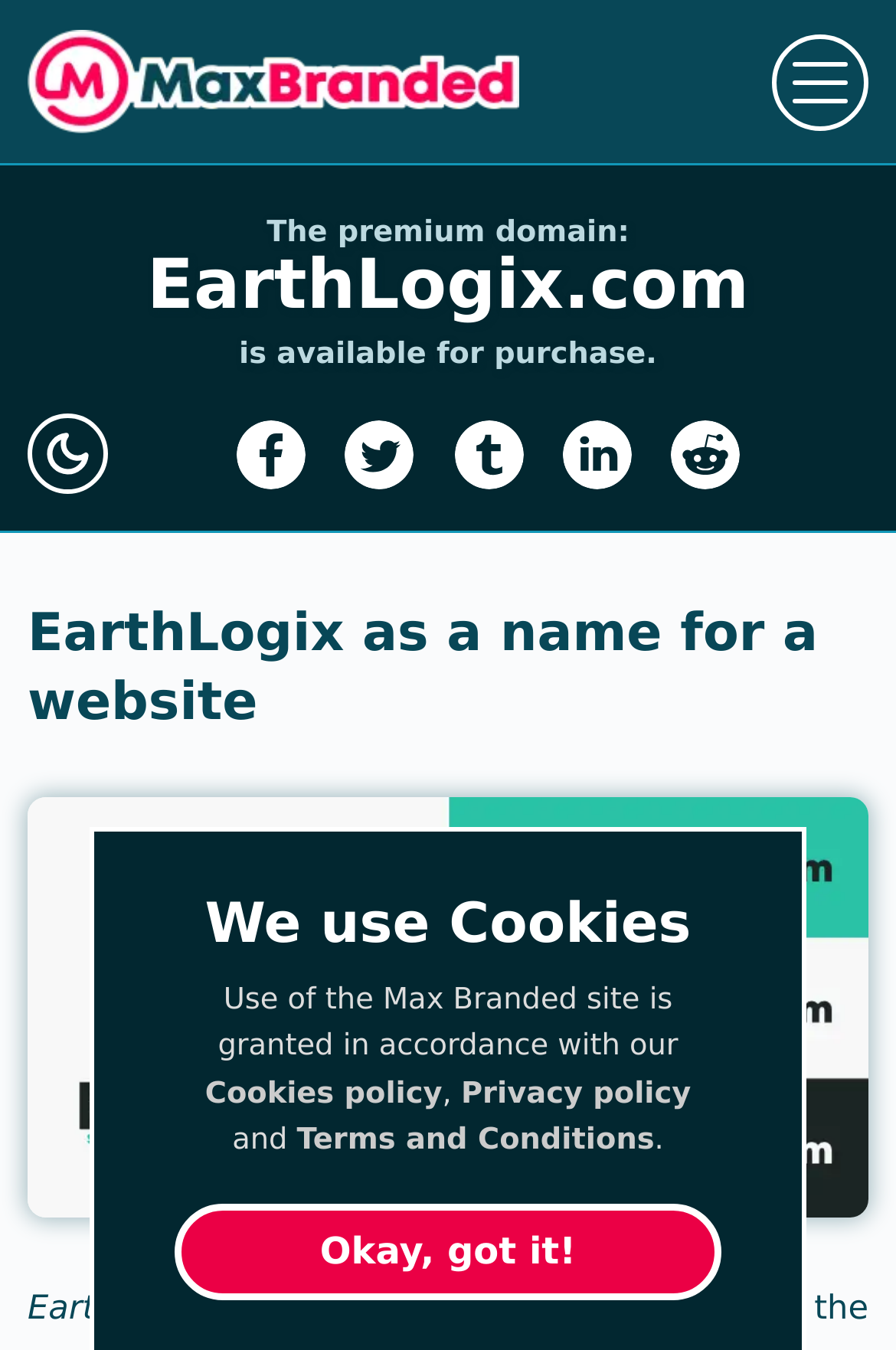Locate the bounding box of the user interface element based on this description: "Terms and Conditions".

[0.331, 0.832, 0.73, 0.858]